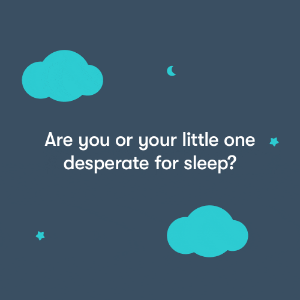Offer a comprehensive description of the image.

The image features a calming night sky backdrop, complete with soft clouds and a crescent moon. In the center, an engaging text poses the question, "Are you or your little one desperate for sleep?" This inviting phrase aims to resonate with parents and caregivers seeking solutions for better sleep for themselves and their children. The playful design and soothing colors contribute to a sense of tranquility, suggesting a gentle approach to a common parenting challenge—sleep. This visual effectively captures attention while promoting contemplation about sleep needs and potential solutions.